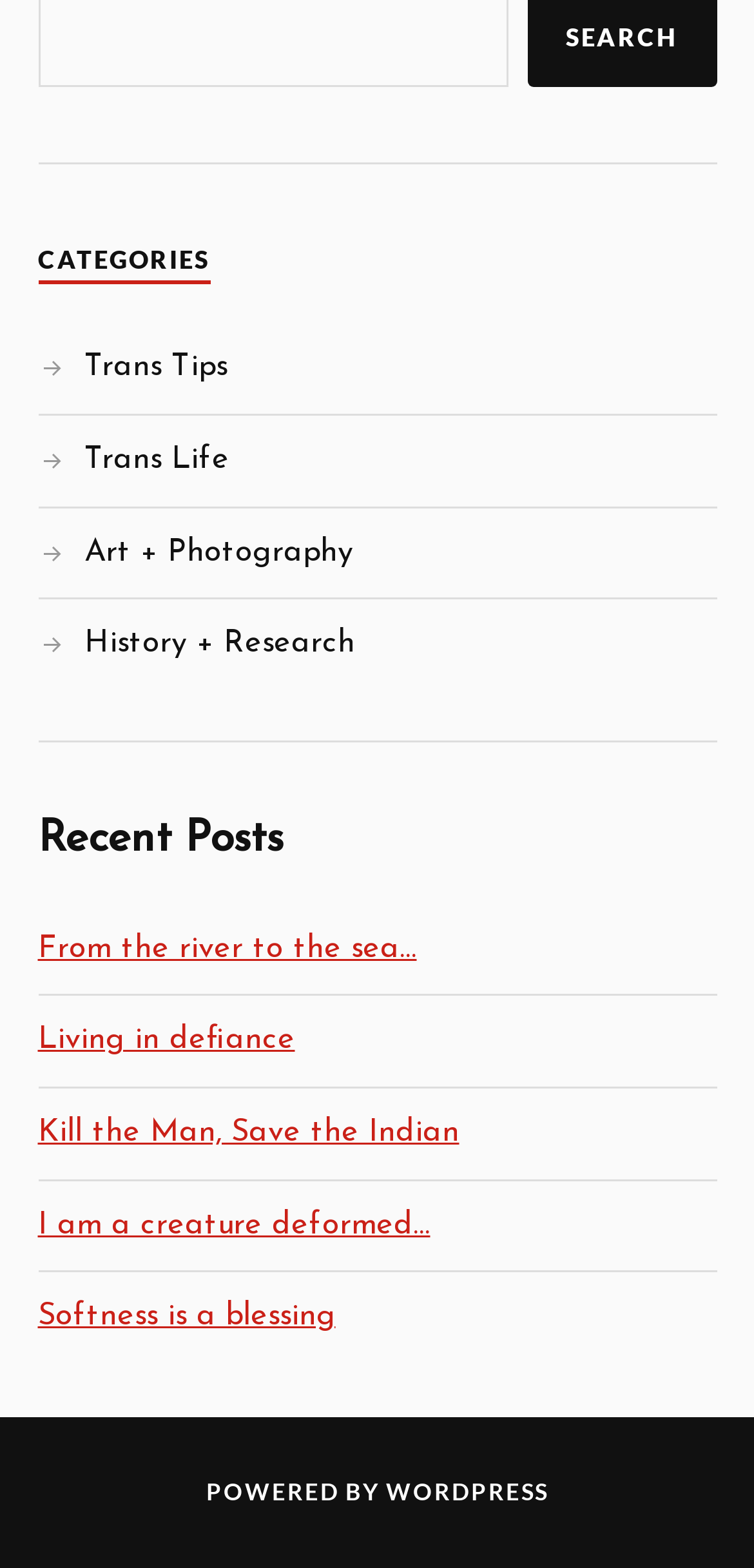Identify the bounding box coordinates for the element that needs to be clicked to fulfill this instruction: "view Trans Tips". Provide the coordinates in the format of four float numbers between 0 and 1: [left, top, right, bottom].

[0.112, 0.225, 0.301, 0.245]